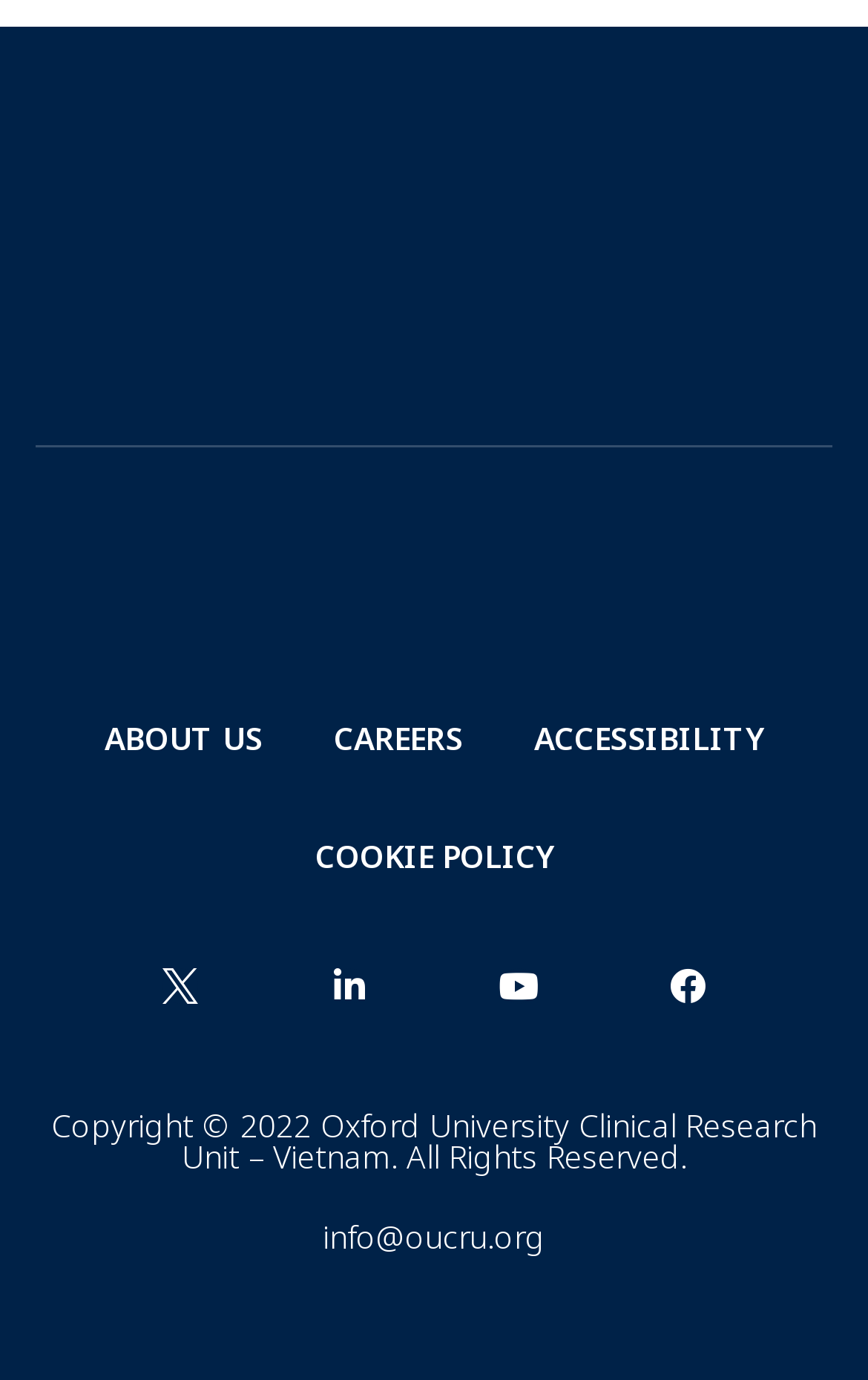Identify the coordinates of the bounding box for the element described below: "info@oucru.org". Return the coordinates as four float numbers between 0 and 1: [left, top, right, bottom].

[0.372, 0.886, 0.628, 0.909]